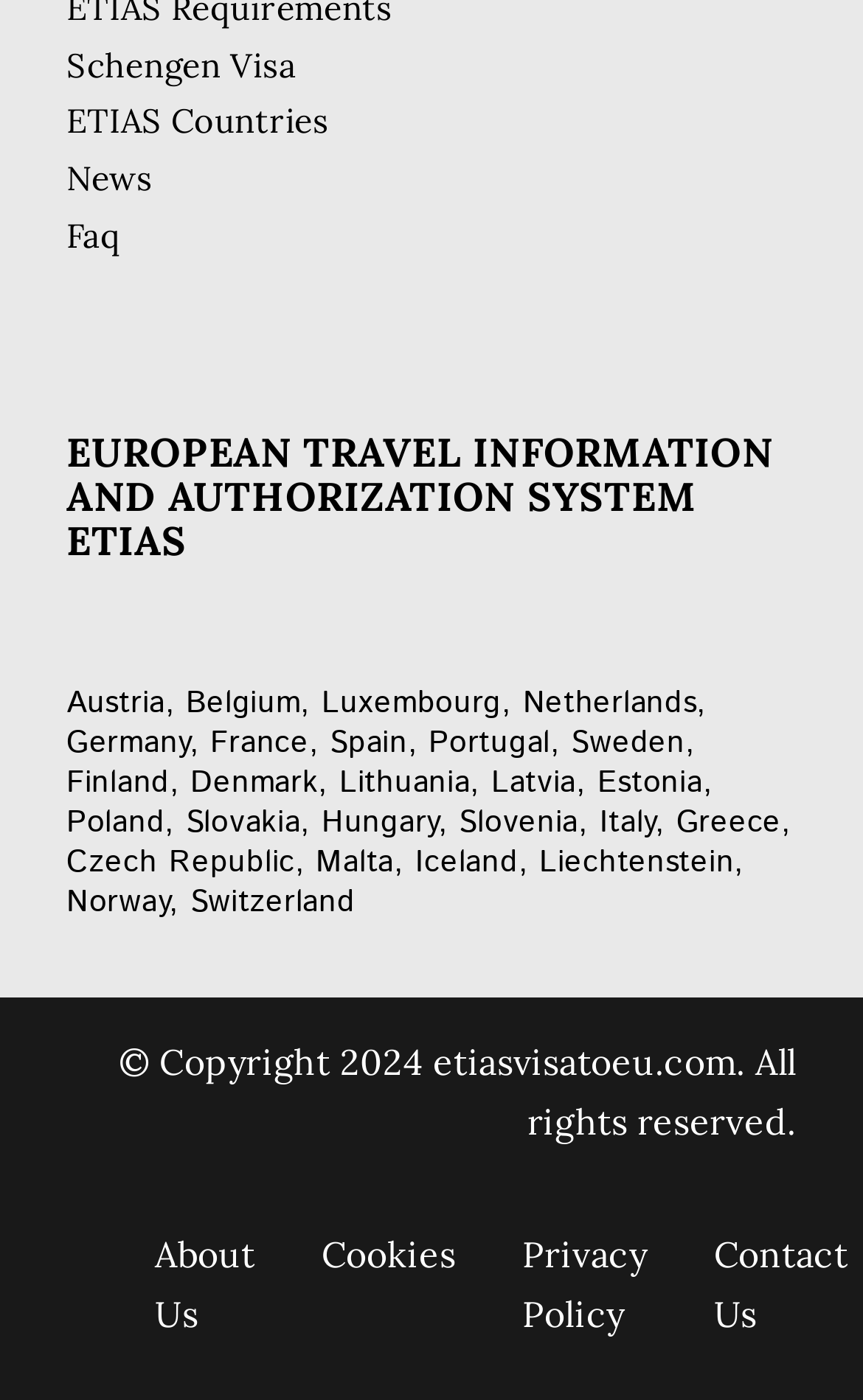Please provide a one-word or phrase answer to the question: 
What is the name of the system mentioned on the webpage?

ETIAS